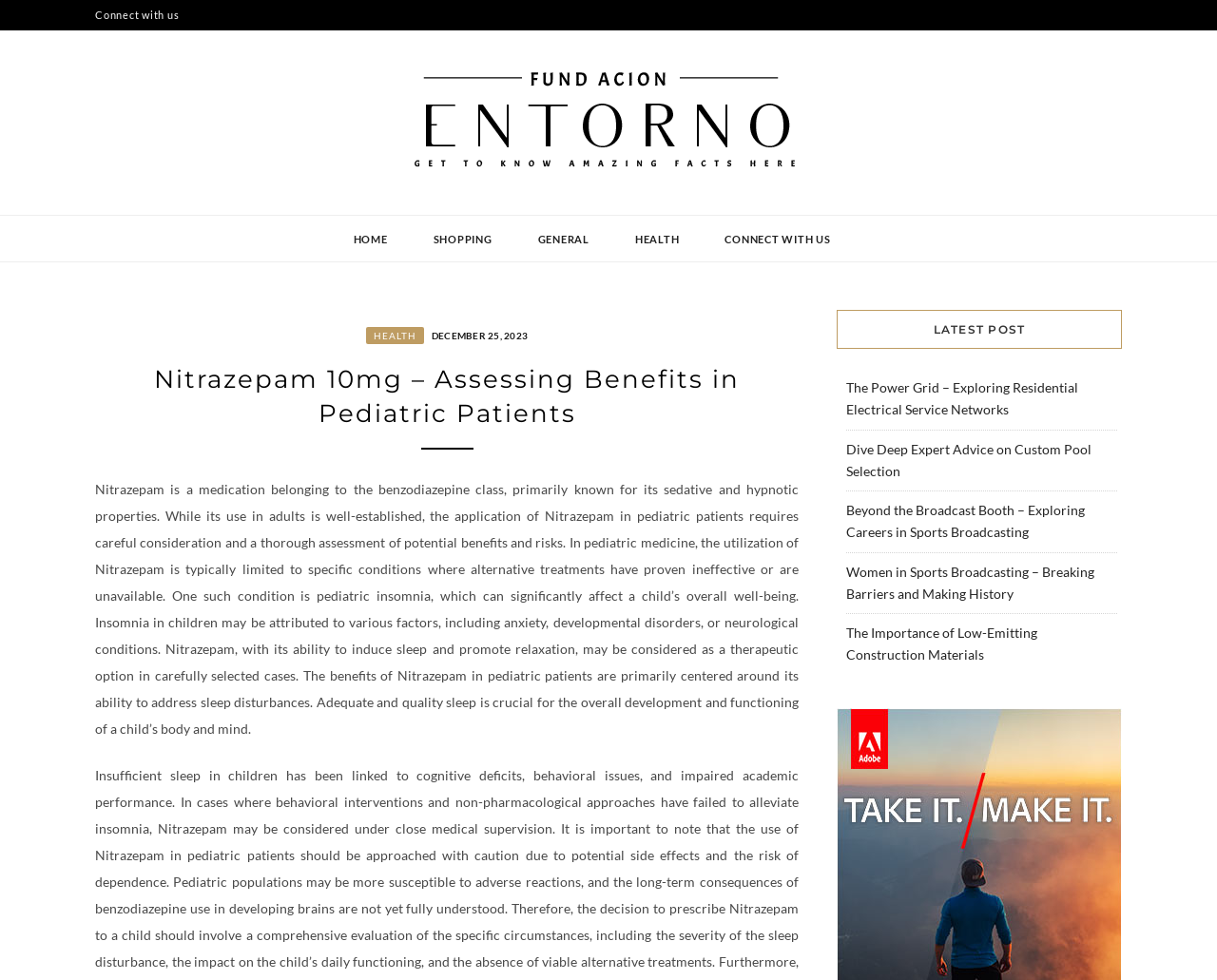Locate and extract the text of the main heading on the webpage.

FUND ACION ENTORNO